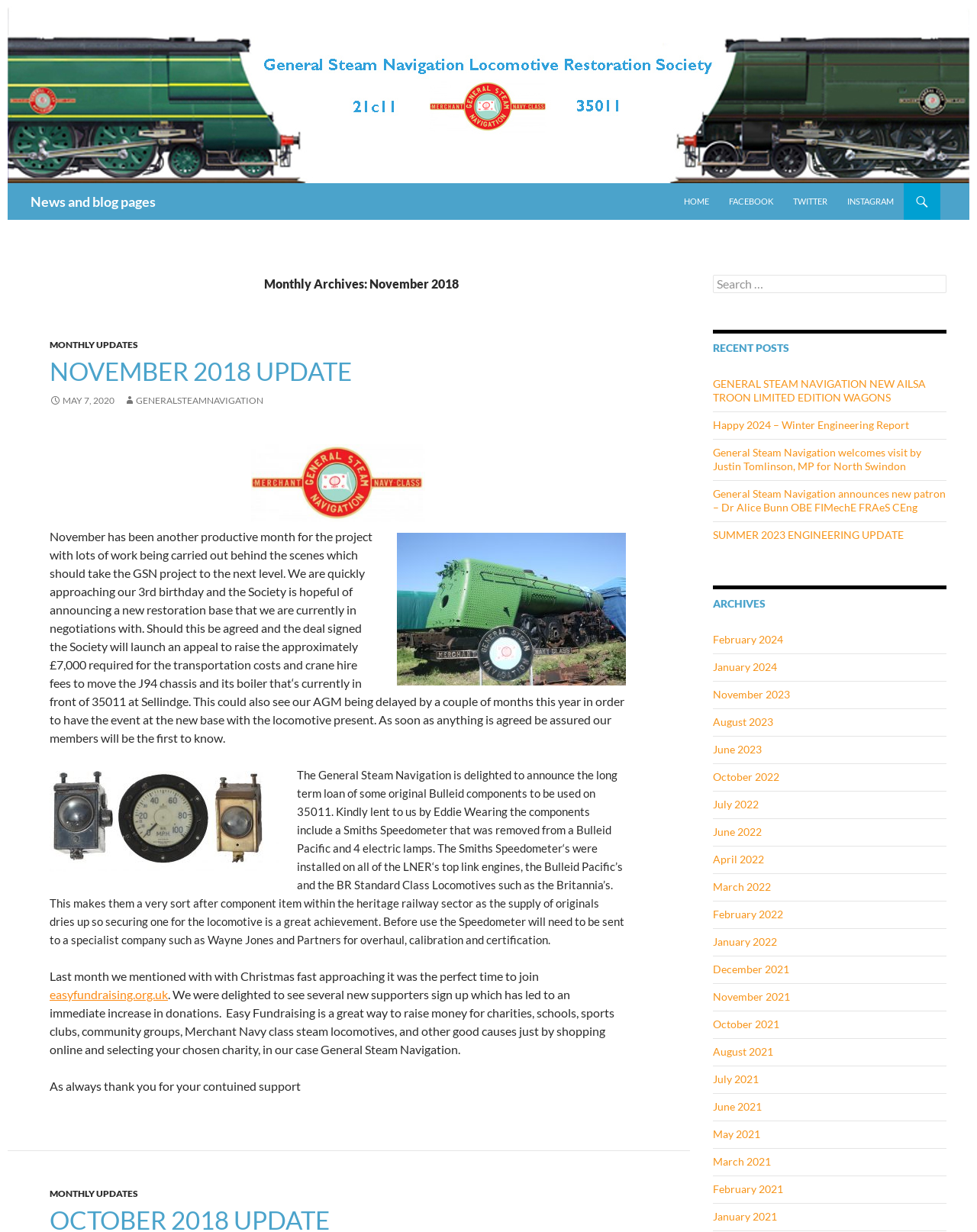Provide the bounding box coordinates of the HTML element described by the text: "alt="News and blog pages"". The coordinates should be in the format [left, top, right, bottom] with values between 0 and 1.

[0.008, 0.067, 0.992, 0.079]